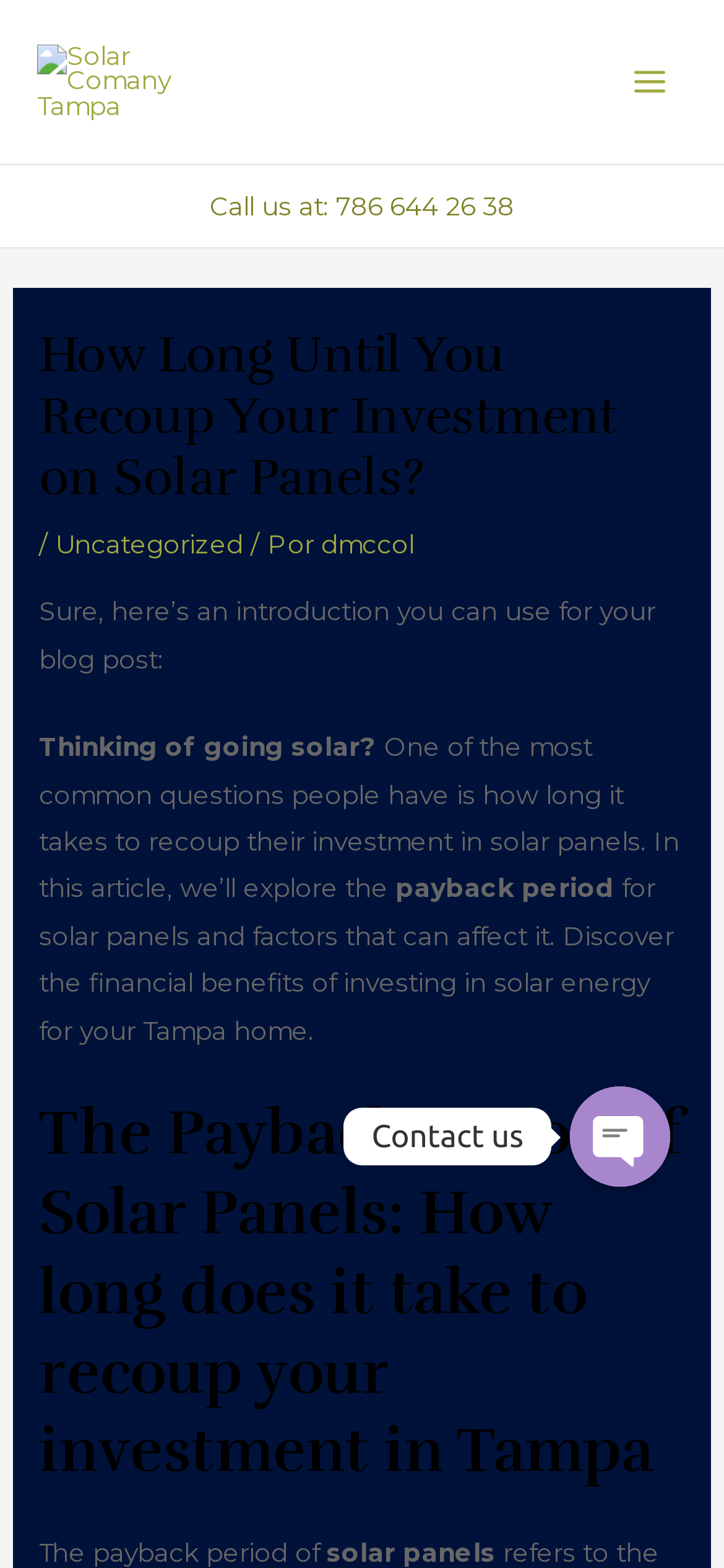Determine the title of the webpage and give its text content.

How Long Until You Recoup Your Investment on Solar Panels?